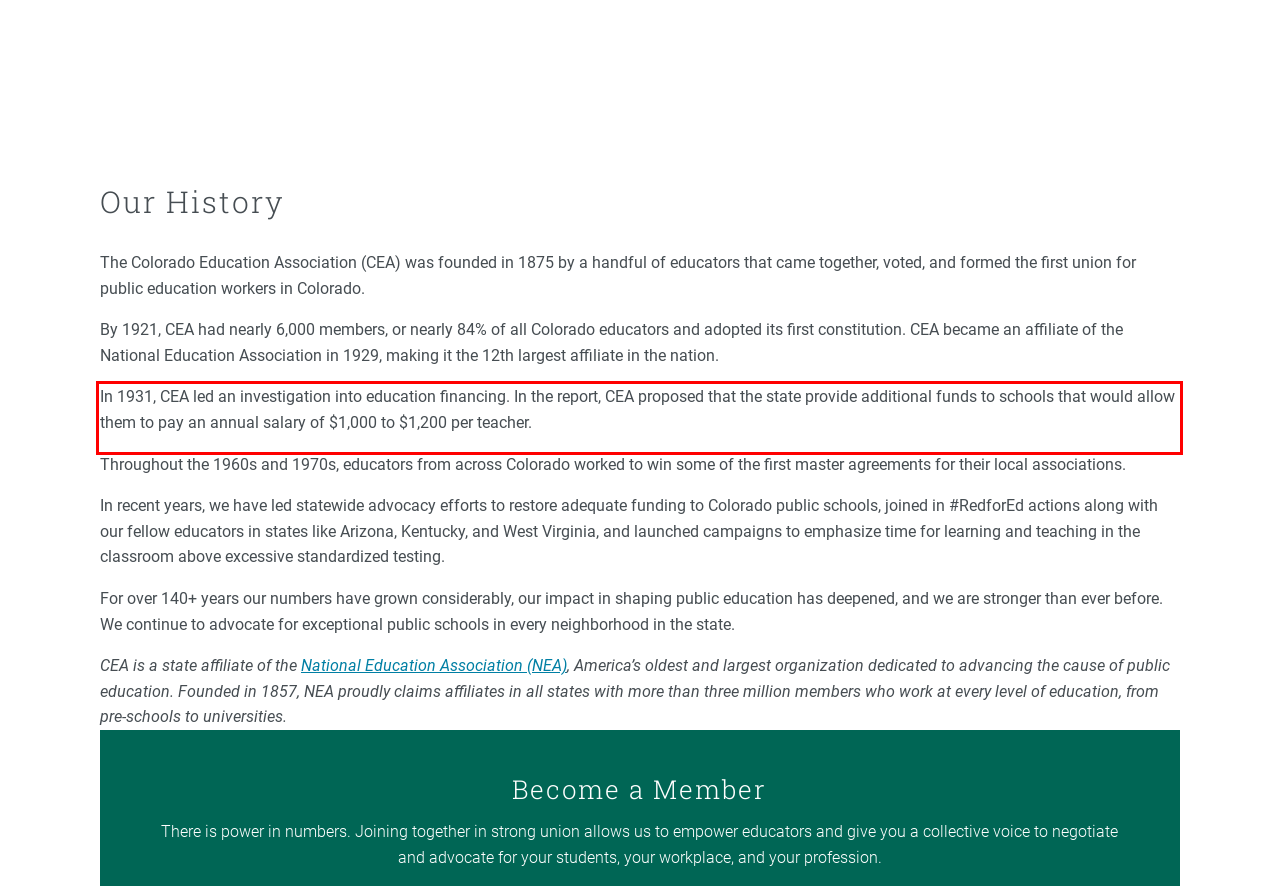You are presented with a webpage screenshot featuring a red bounding box. Perform OCR on the text inside the red bounding box and extract the content.

In 1931, CEA led an investigation into education financing. In the report, CEA proposed that the state provide additional funds to schools that would allow them to pay an annual salary of $1,000 to $1,200 per teacher.